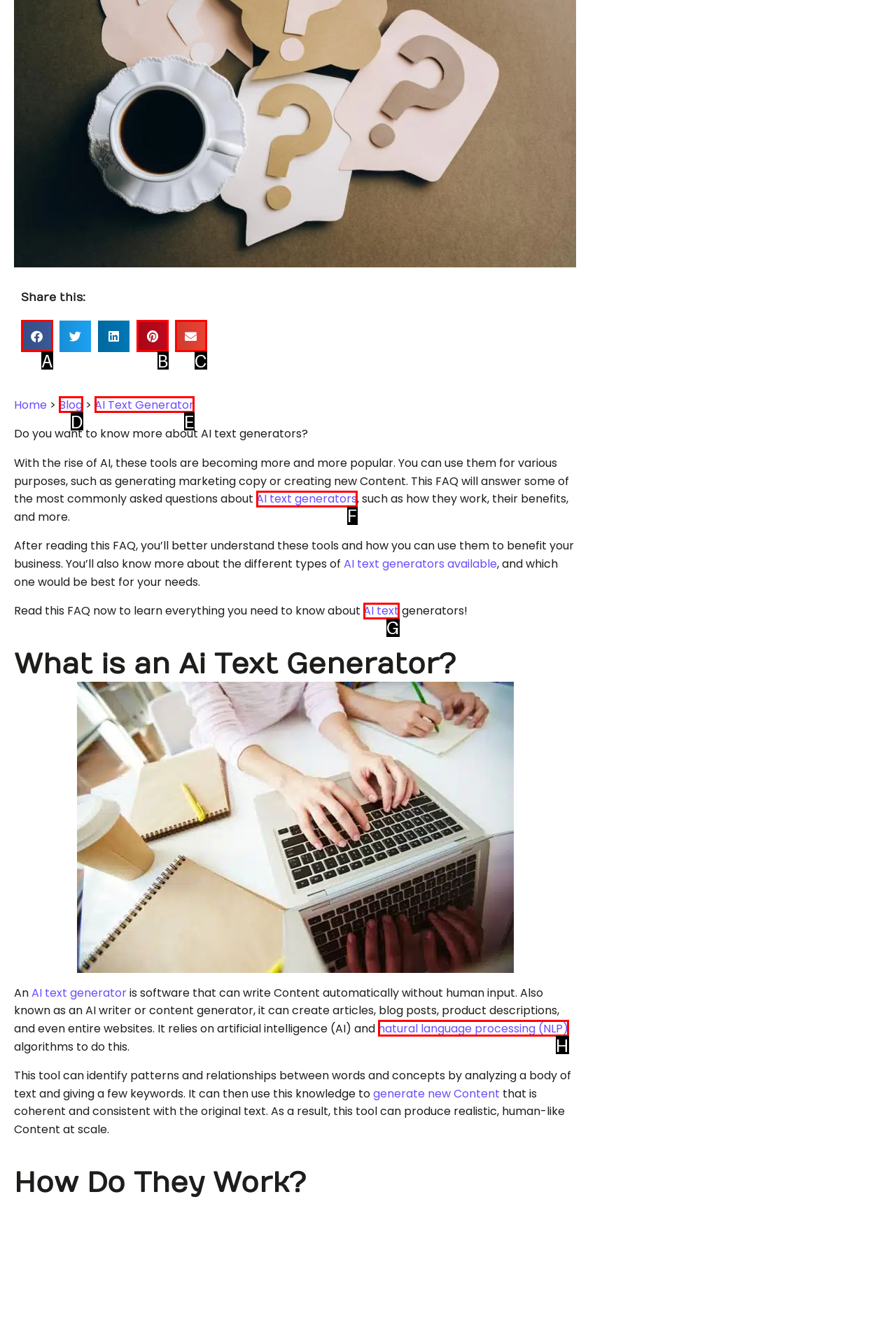Choose the letter that best represents the description: AI text. Provide the letter as your response.

G